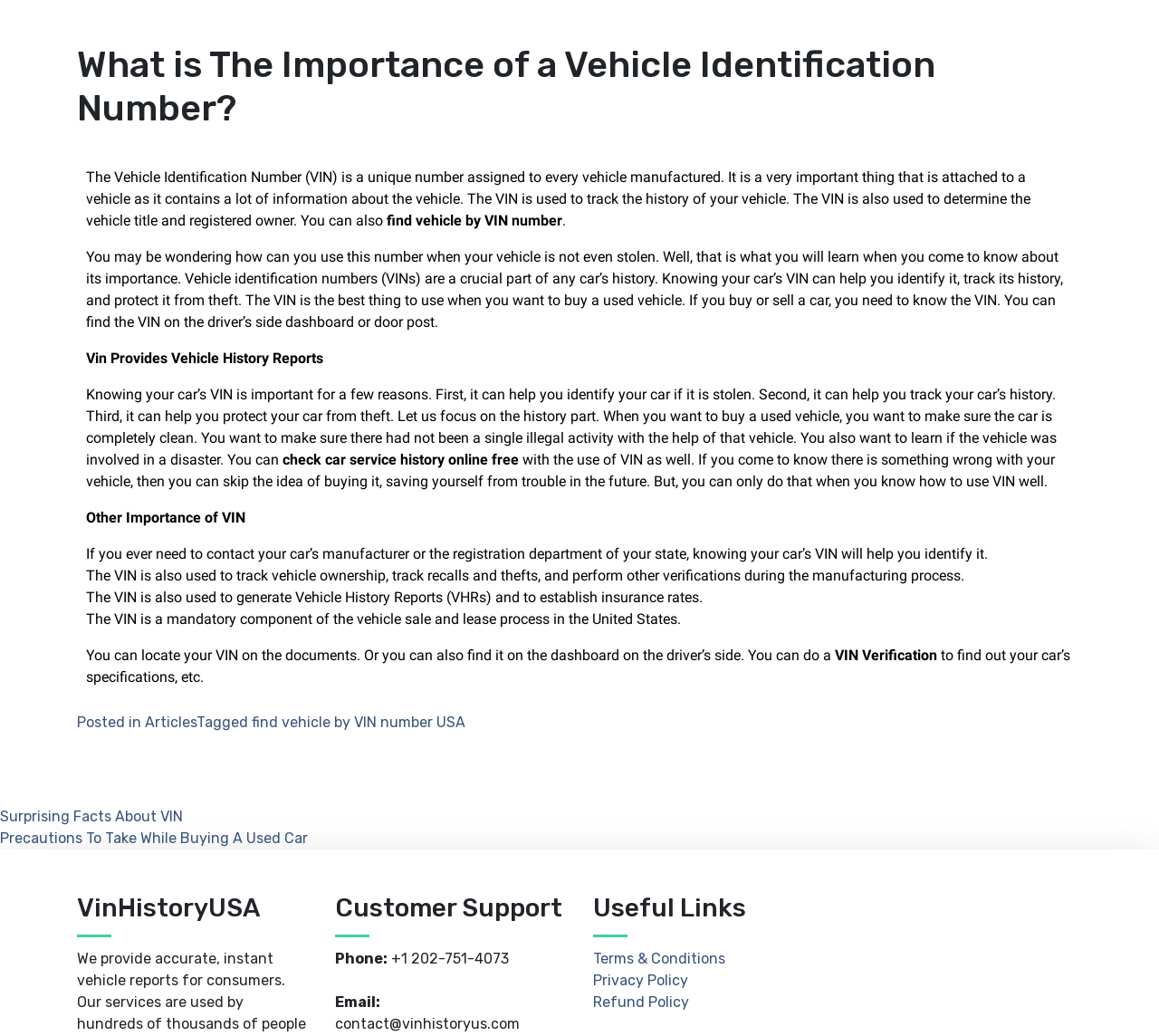Given the element description: "Refund Policy", predict the bounding box coordinates of this UI element. The coordinates must be four float numbers between 0 and 1, given as [left, top, right, bottom].

[0.512, 0.957, 0.711, 0.978]